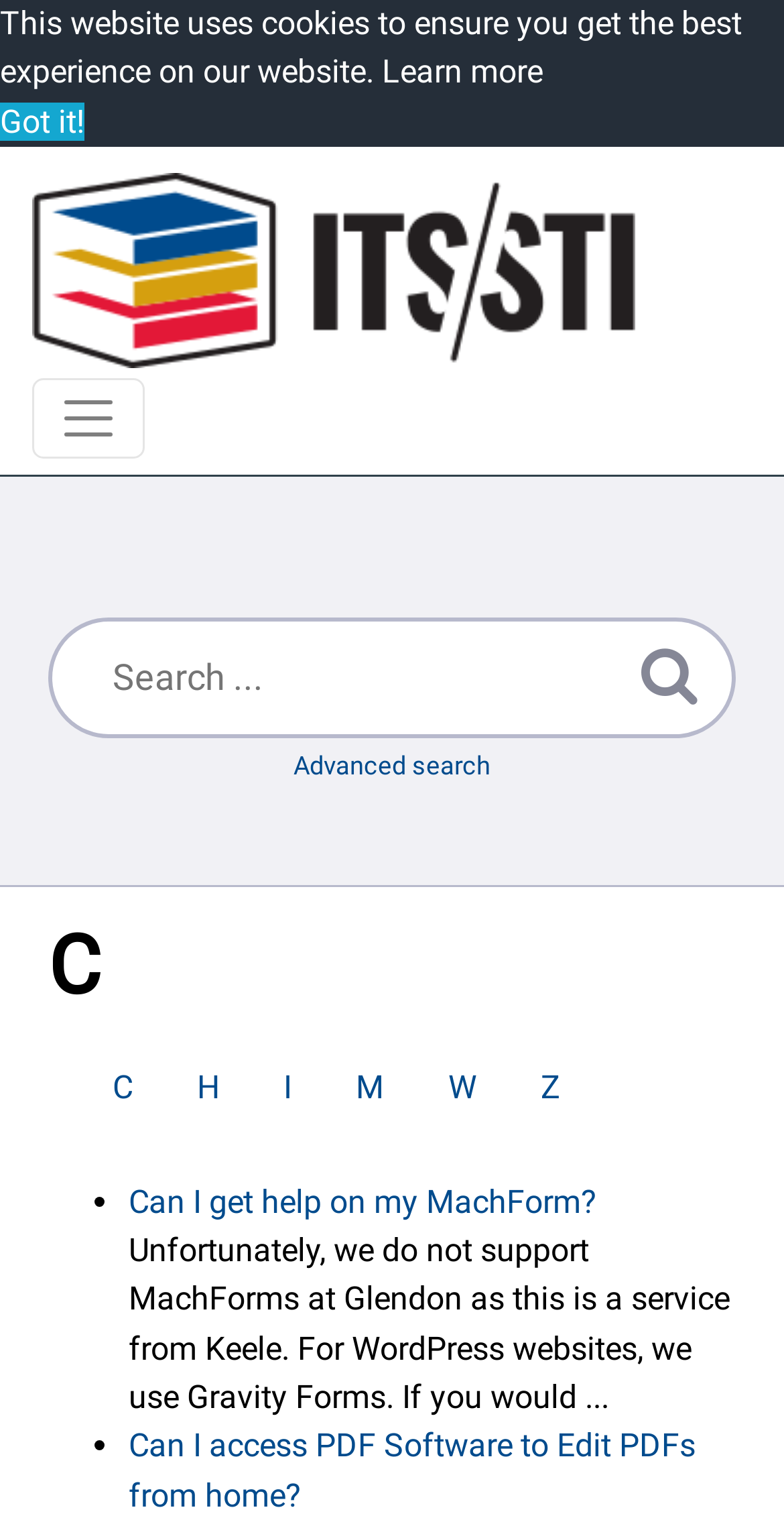Identify the bounding box coordinates for the UI element described by the following text: "title="Glendon ITS FAQ"". Provide the coordinates as four float numbers between 0 and 1, in the format [left, top, right, bottom].

[0.041, 0.107, 0.81, 0.248]